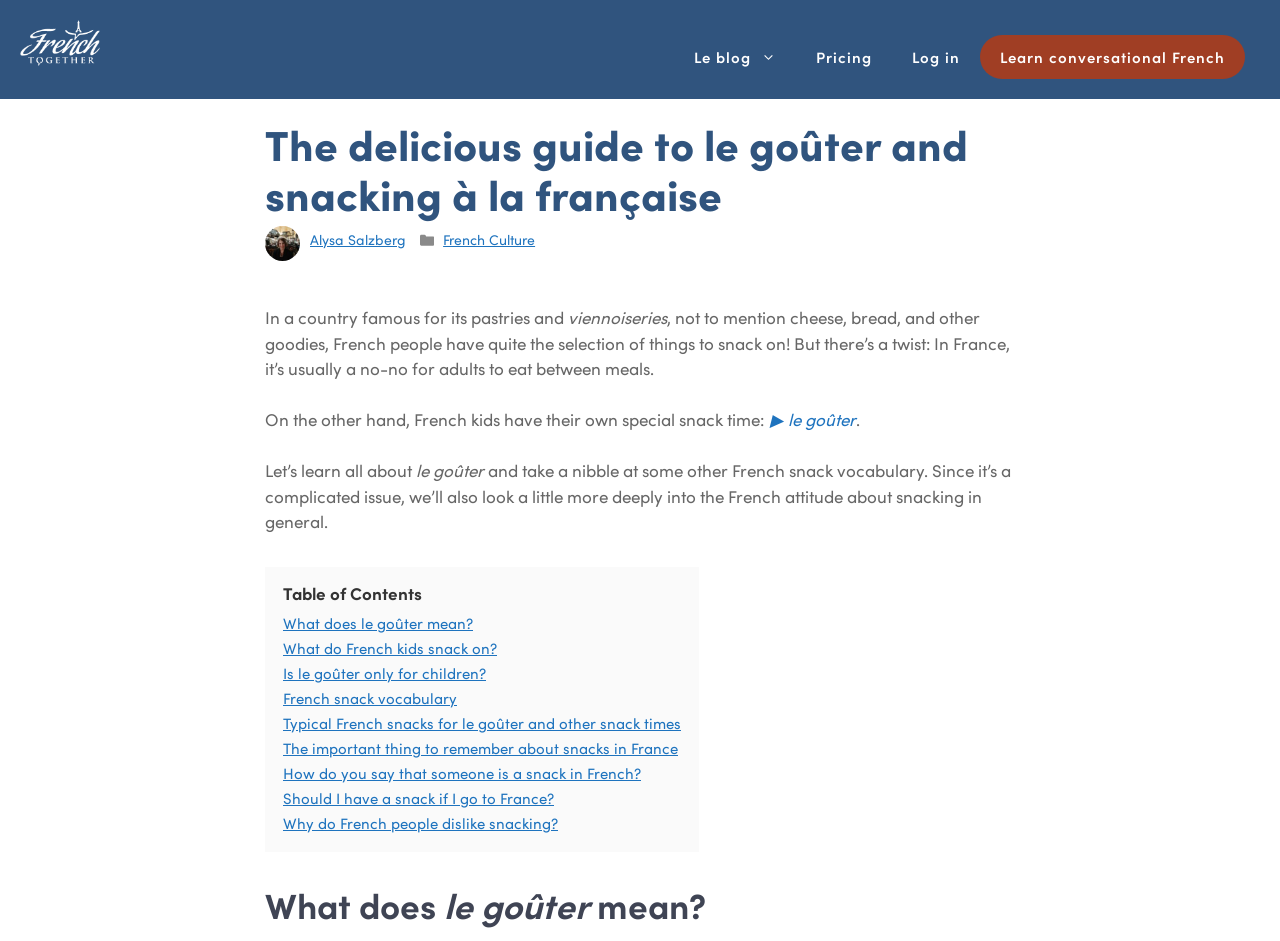Give a one-word or one-phrase response to the question: 
What is the author of this article?

Alysa Salzberg